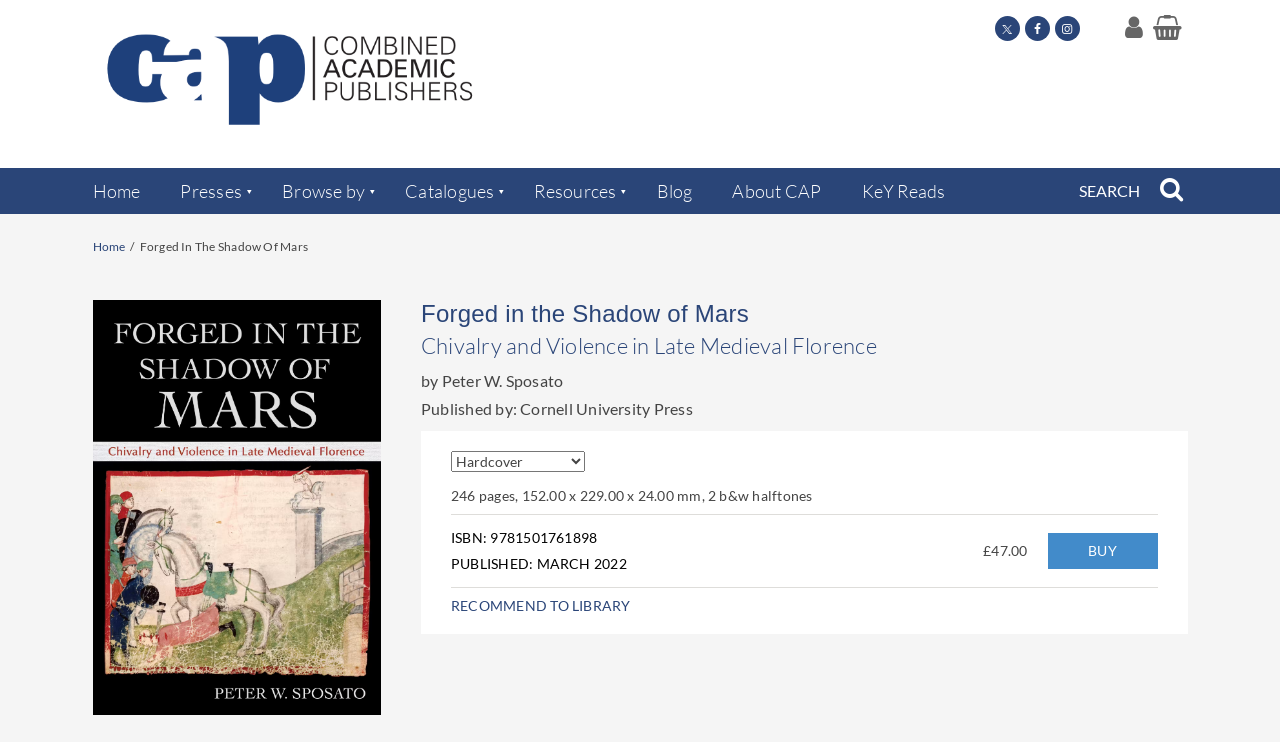Examine the screenshot and answer the question in as much detail as possible: What is the format of the book?

I found the answer by looking at the text '152.00 x 229.00 x 24.00 mm' which is located below the book title and author name, and describes the book's dimensions.